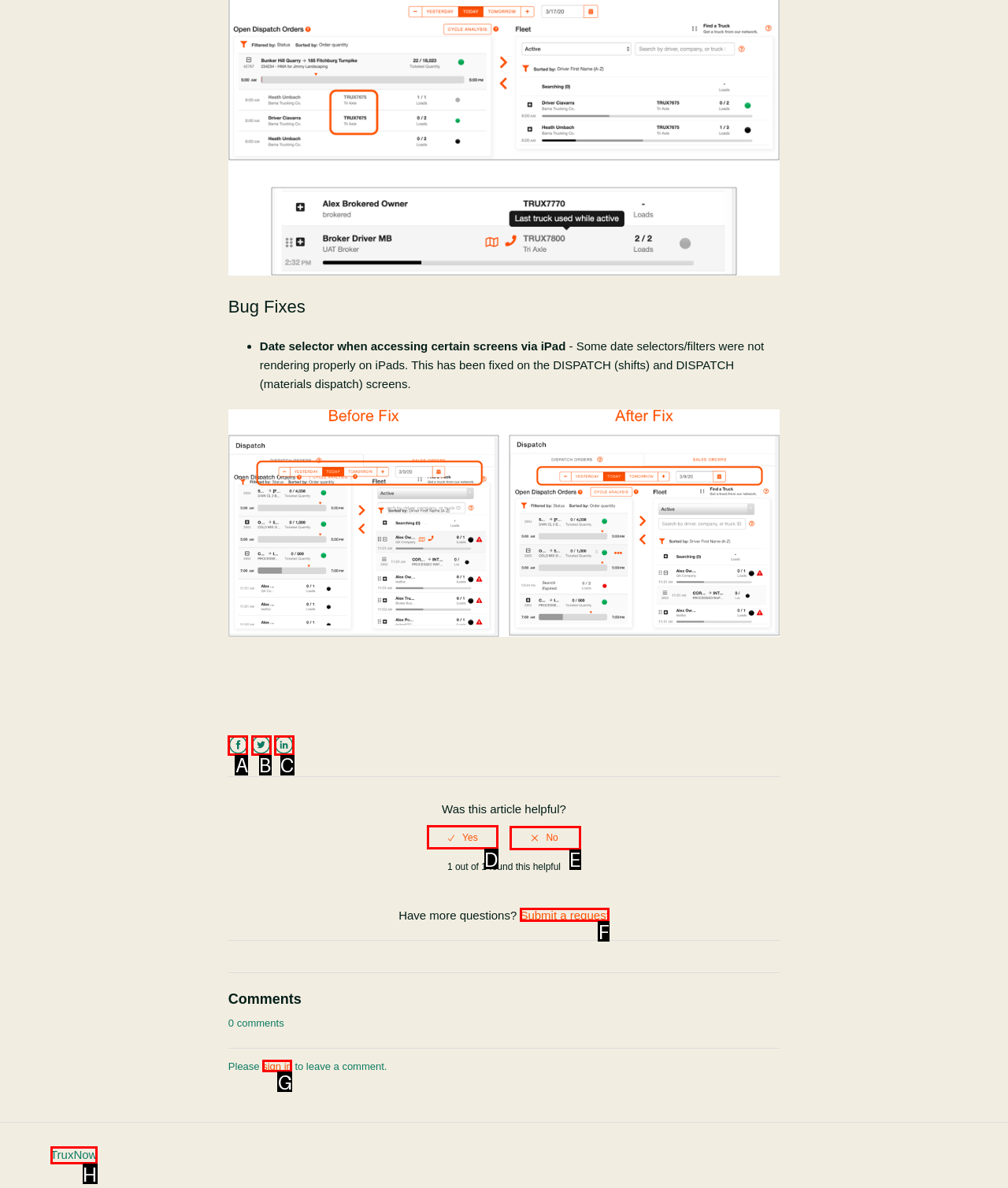Which HTML element should be clicked to fulfill the following task: Select Yes?
Reply with the letter of the appropriate option from the choices given.

D